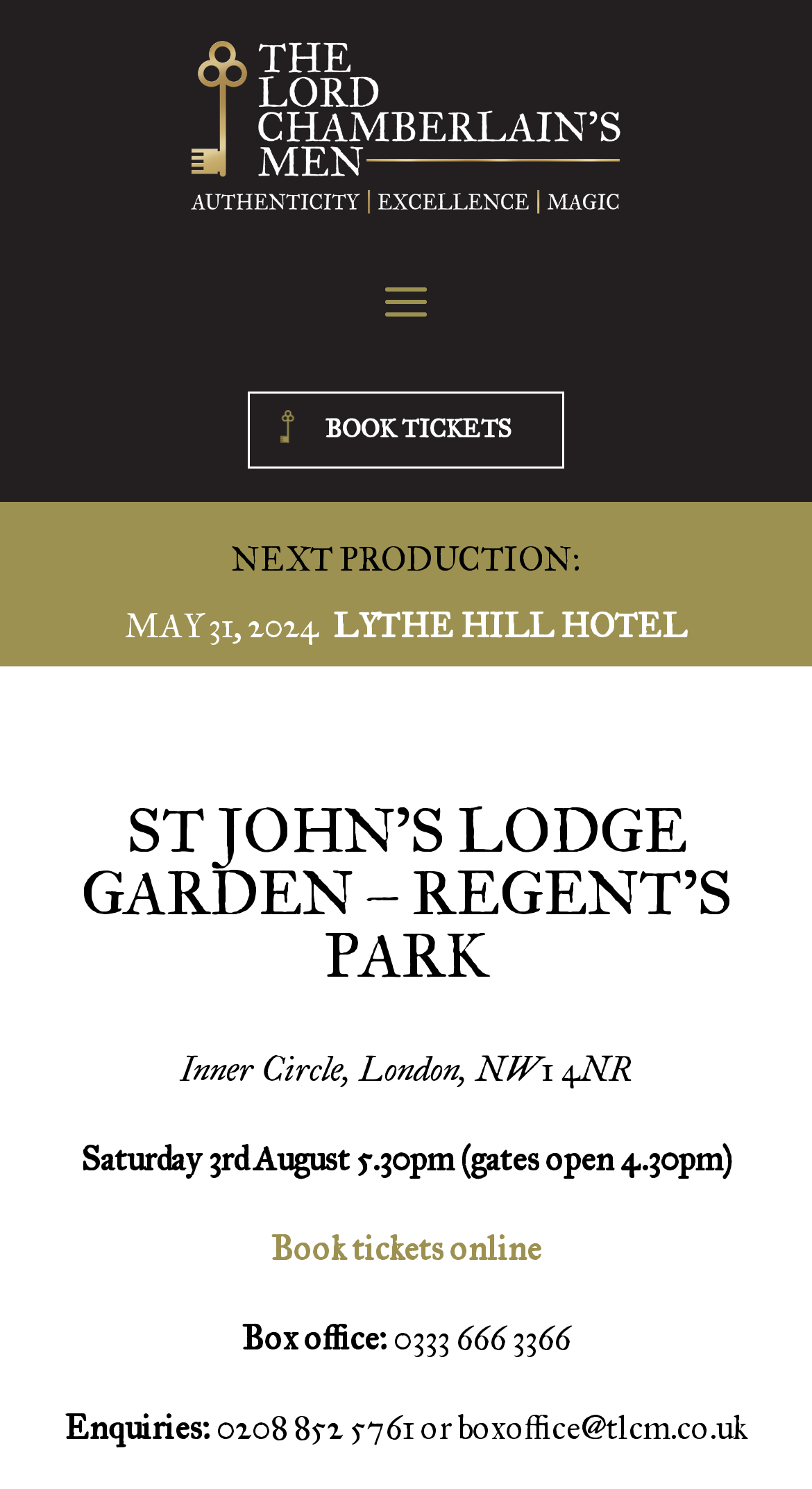Identify and provide the text of the main header on the webpage.

ST JOHN'S LODGE GARDEN – REGENT'S PARK